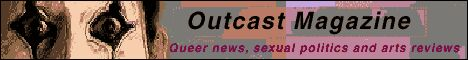Describe the image in great detail, covering all key points.

The image features the banner of "Outcast Magazine," which is characterized by its bold and distinctive design. The banner prominently displays the magazine's name at the center in a striking, modern font, with the tagline "Queer news, sexual politics and arts reviews" positioned underneath. The color palette is a mix of muted and vibrant tones, complementing the magazine's focus on LGBTQ+ themes and cultural commentary. The design elements reflect a contemporary aesthetic aimed at engaging readers interested in queer issues and the arts.